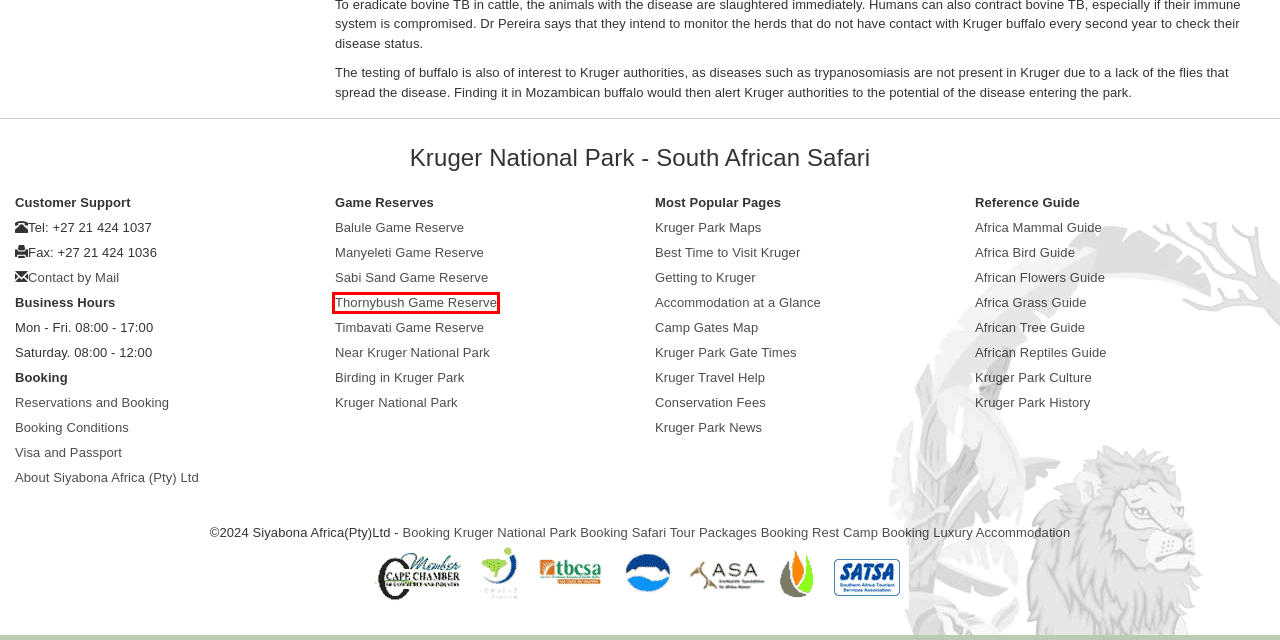A screenshot of a webpage is given with a red bounding box around a UI element. Choose the description that best matches the new webpage shown after clicking the element within the red bounding box. Here are the candidates:
A. Thornybush Private Game Reserve - Thornybush Safari Lodge
B. Kruger Park Accommodation at a Glance - Kruger Park Accommodation Facilities
C. Best Time To Visit Kruger National Park - Kruger Park Seasons...
D. Manyeleti Game Reserve - Manyeleti Safari Lodge Accommodation
E. Timbavati Private Game Reserve  -  Timbavati Safari Lodge Accommodation
F. Accommodation Near Kruger Park - Lodges near Kruger Park Gates
G. Conservation Fees - Kruger National Park - Travel Advisory...
H. Kruger National Park Rest Camps - Self-catering Accommodation

A